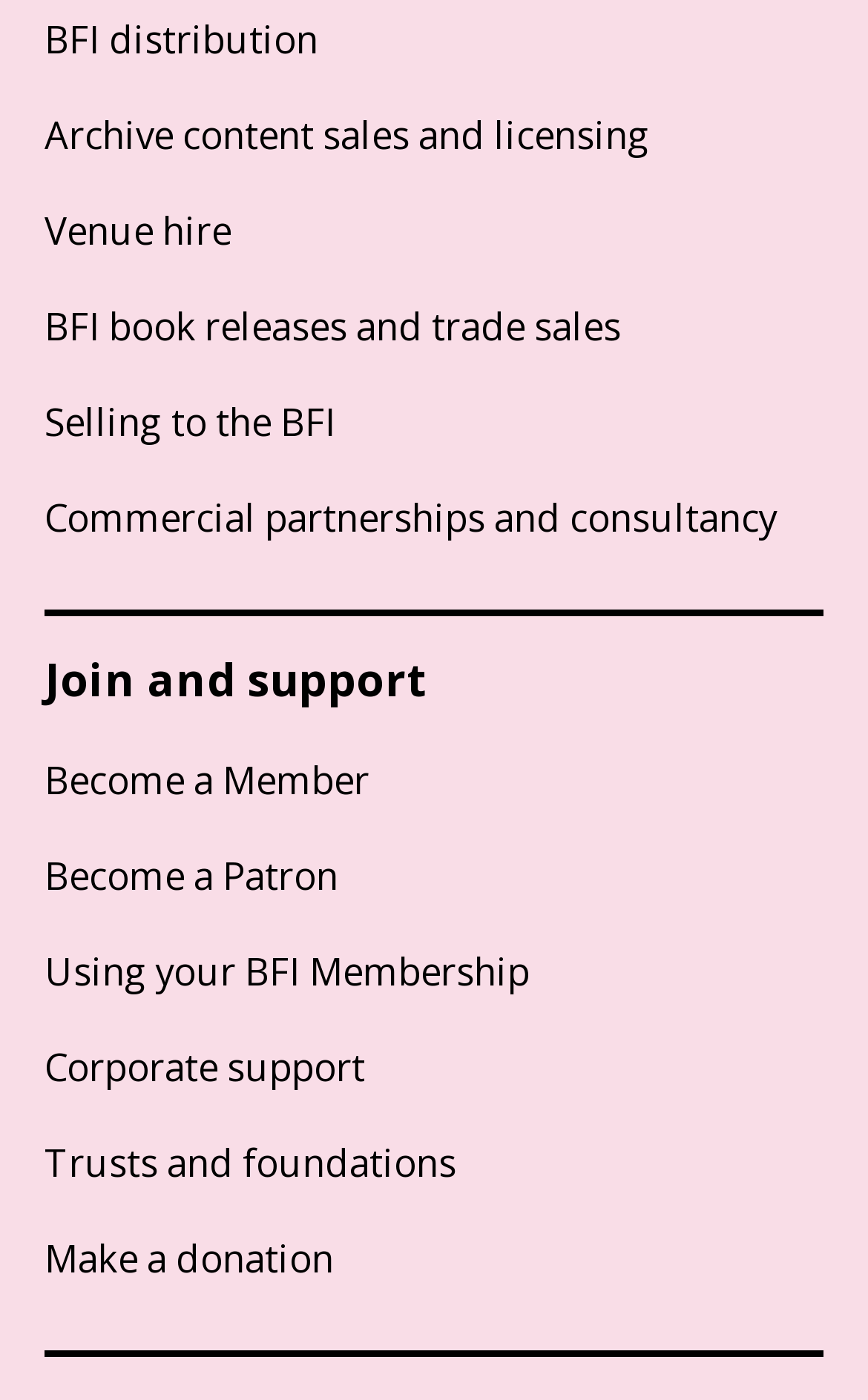Show the bounding box coordinates for the HTML element as described: "Archive content sales and licensing".

[0.051, 0.077, 0.749, 0.114]